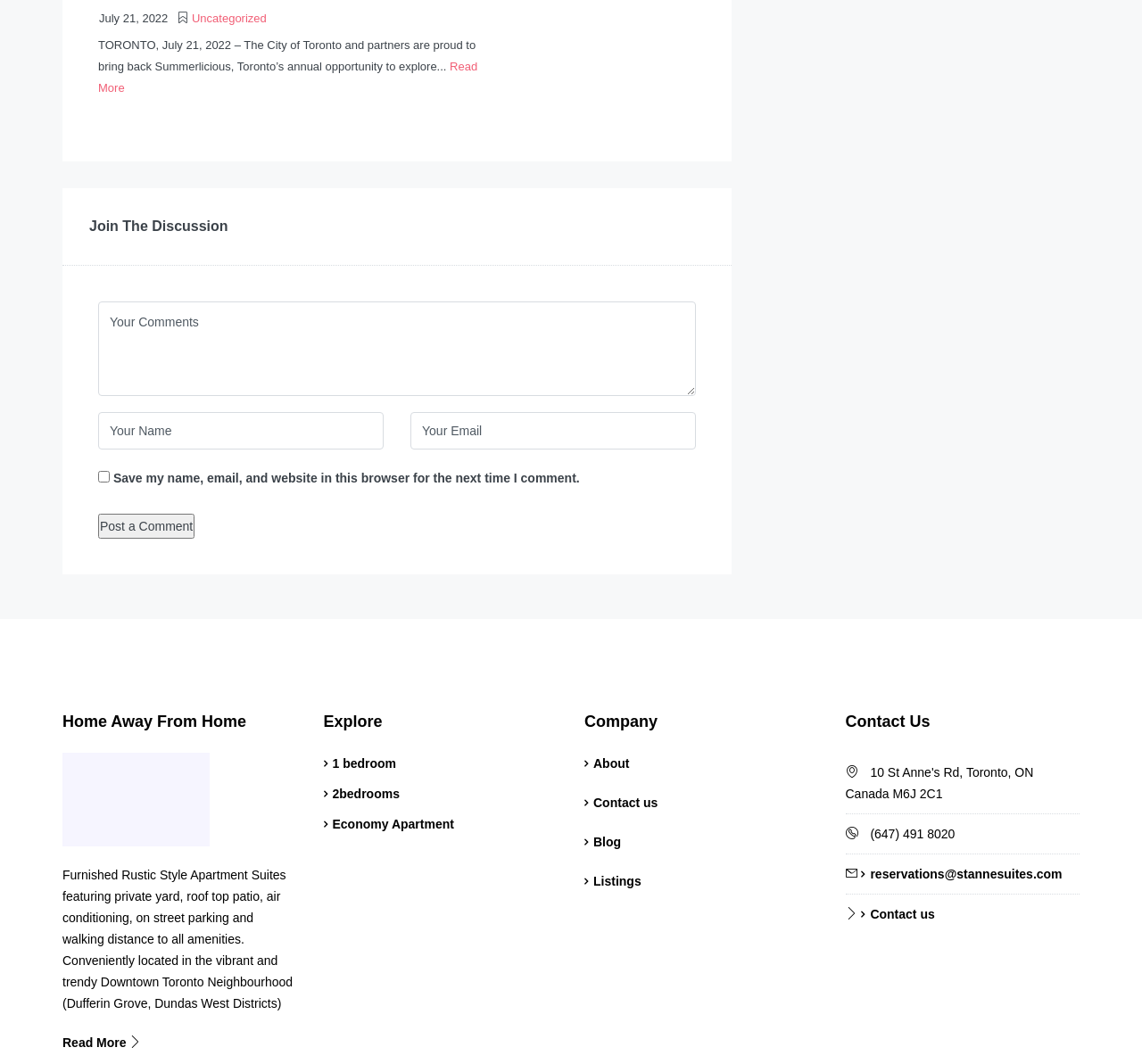Please determine the bounding box coordinates of the area that needs to be clicked to complete this task: 'Read more about Home Away From Home'. The coordinates must be four float numbers between 0 and 1, formatted as [left, top, right, bottom].

[0.055, 0.973, 0.125, 0.986]